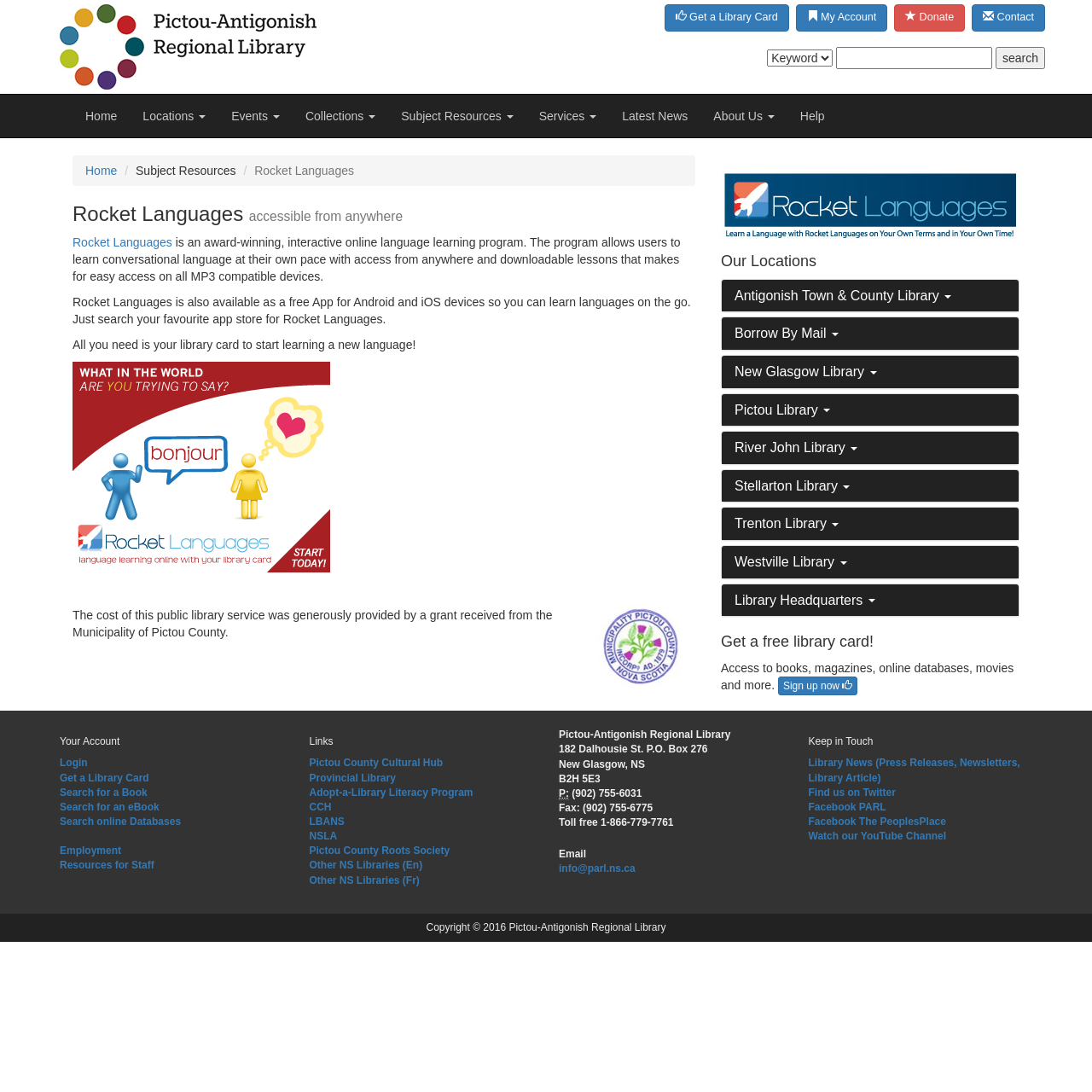Identify and extract the heading text of the webpage.

Pictou-Antigonish Regional Library